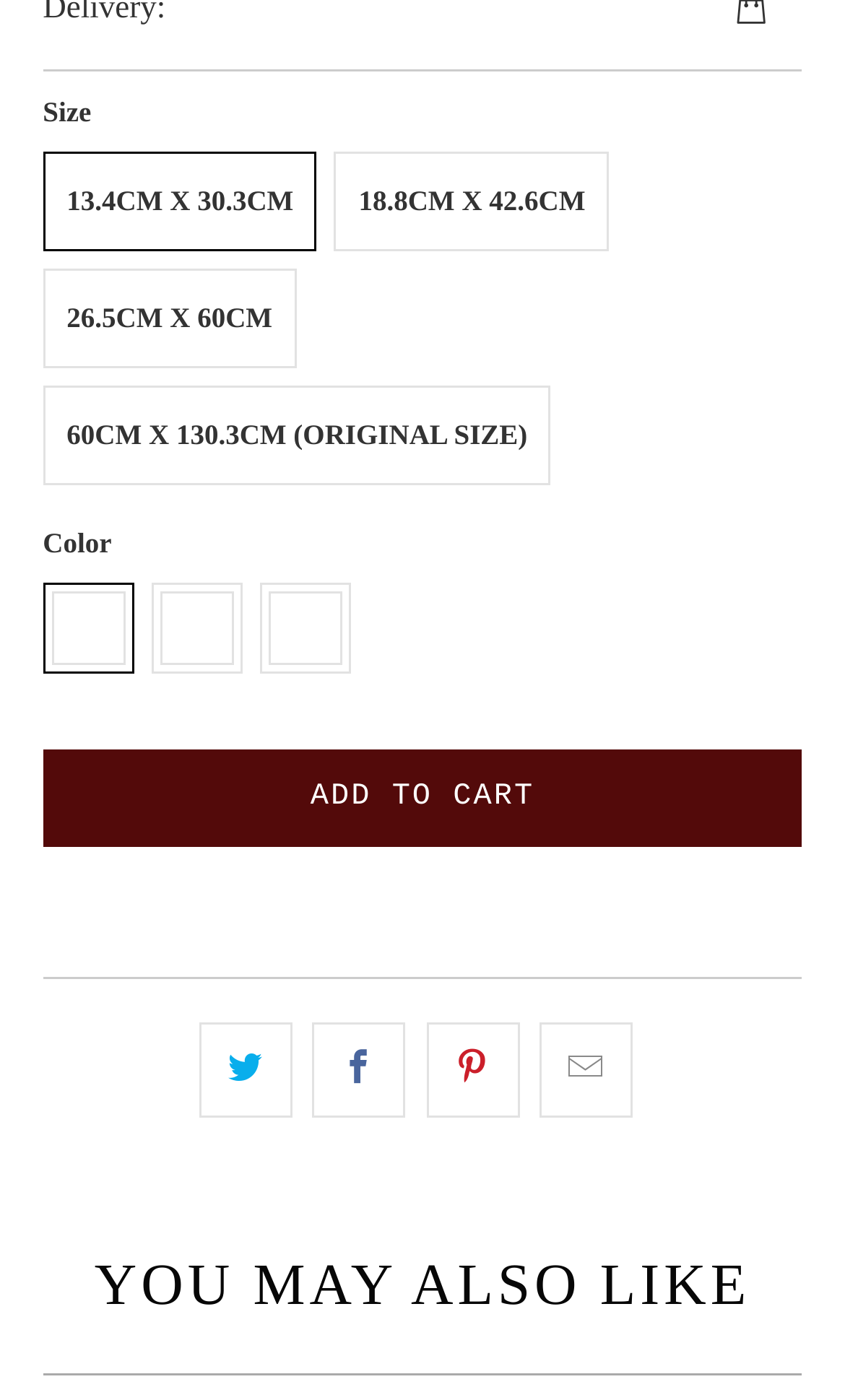How many color options are available?
Using the visual information, respond with a single word or phrase.

Not specified